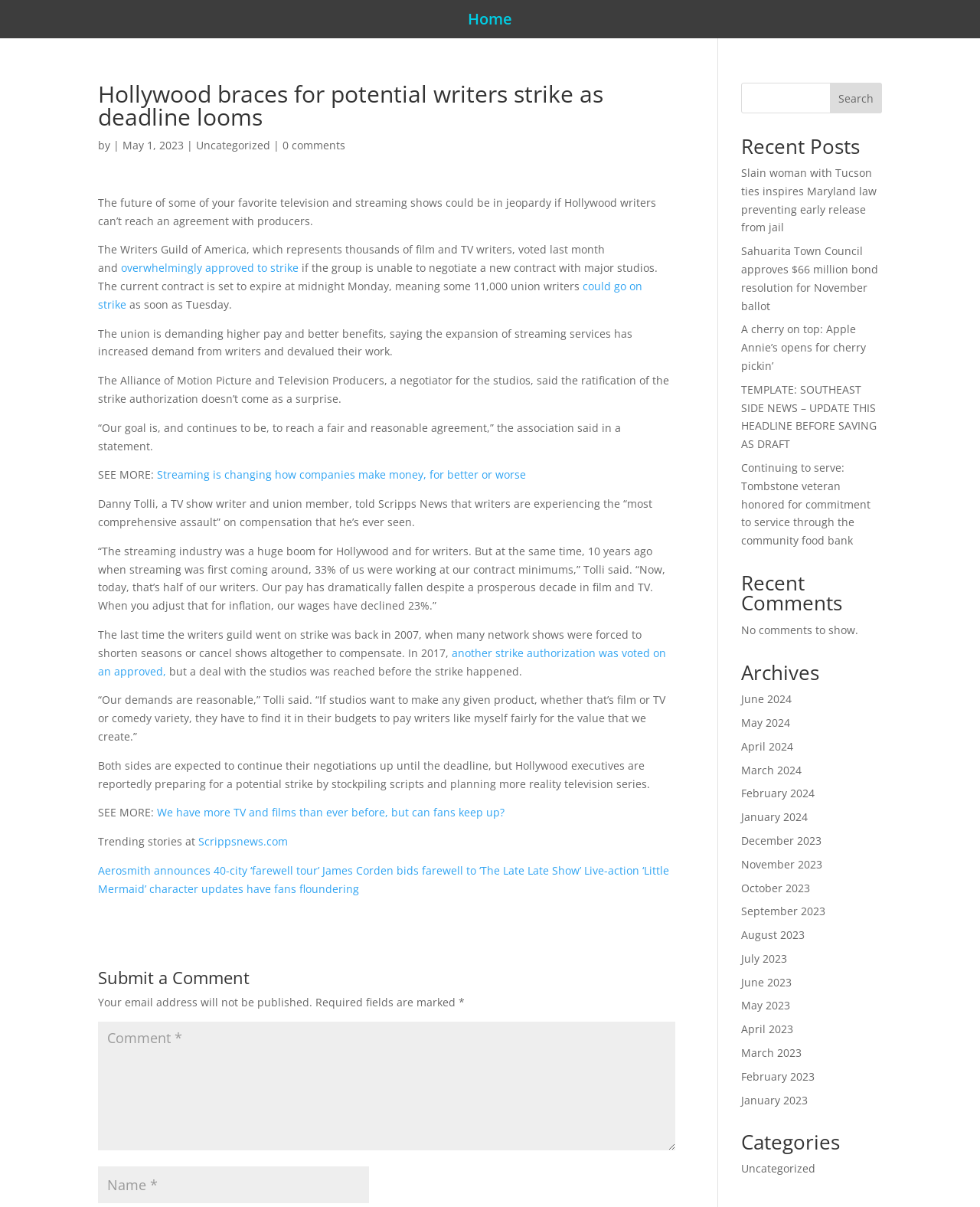What is the function of the search box?
Please provide a comprehensive answer based on the information in the image.

The search box is located at the top right corner of the webpage and contains a text box and a 'Search' button. This suggests that the search box is intended to allow users to search for specific content within the website.